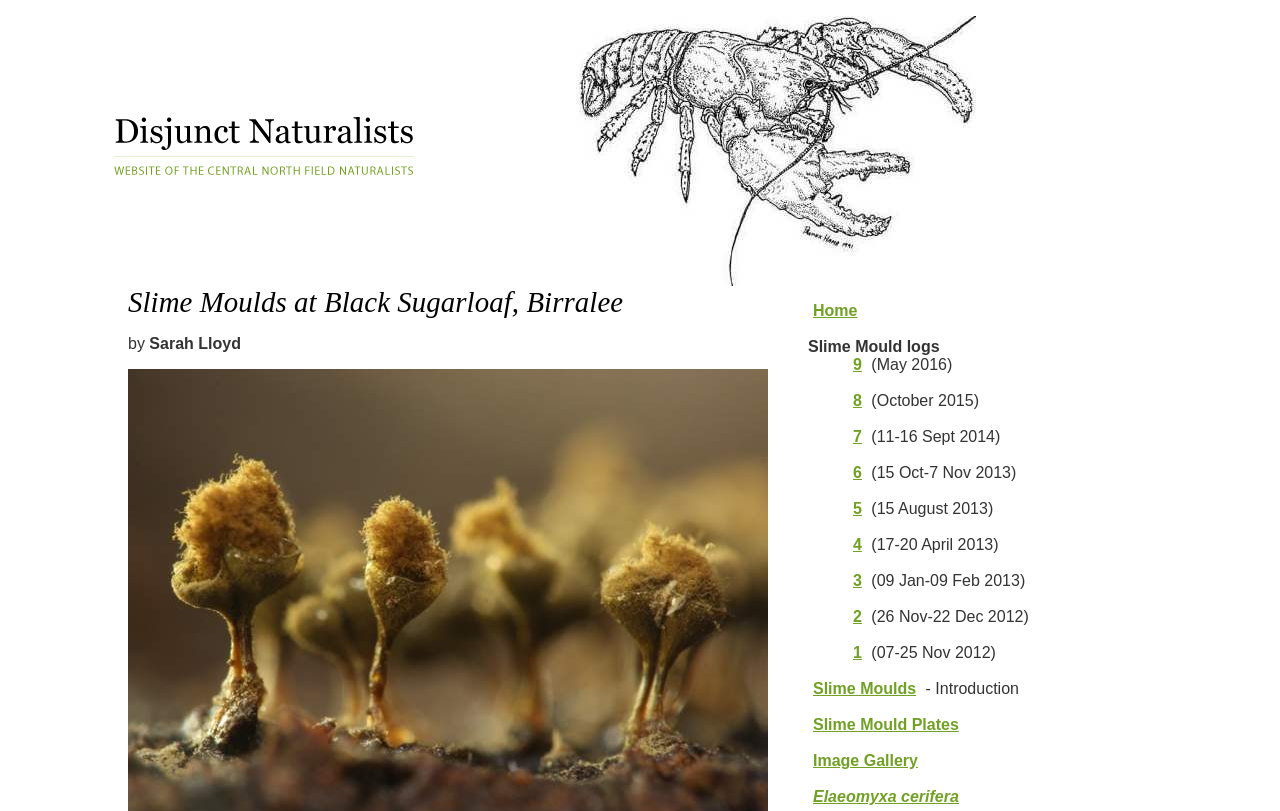Locate the bounding box of the UI element with the following description: "Elaeomyxa cerifera".

[0.631, 0.967, 0.753, 0.998]